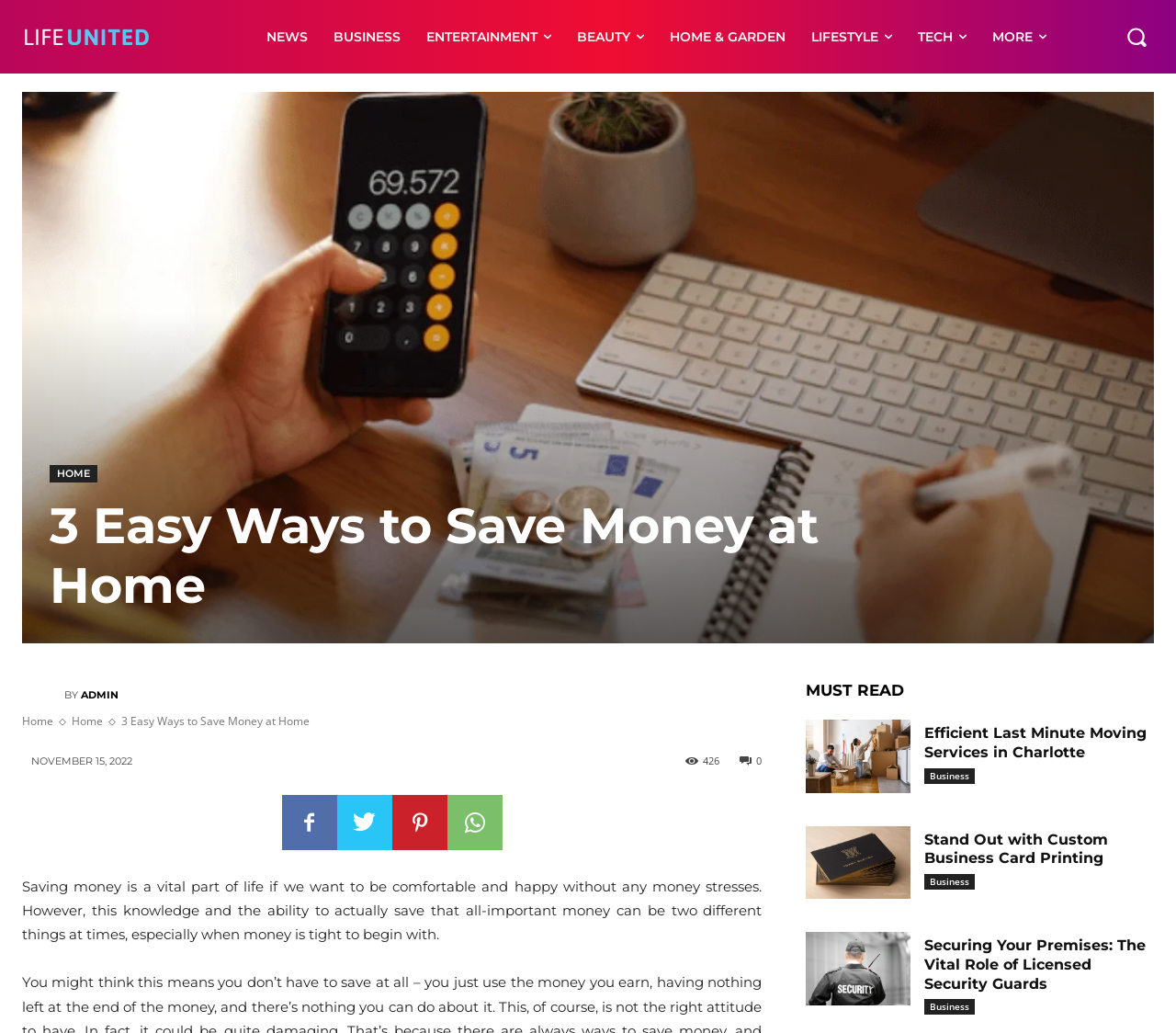Determine the main text heading of the webpage and provide its content.

3 Easy Ways to Save Money at Home